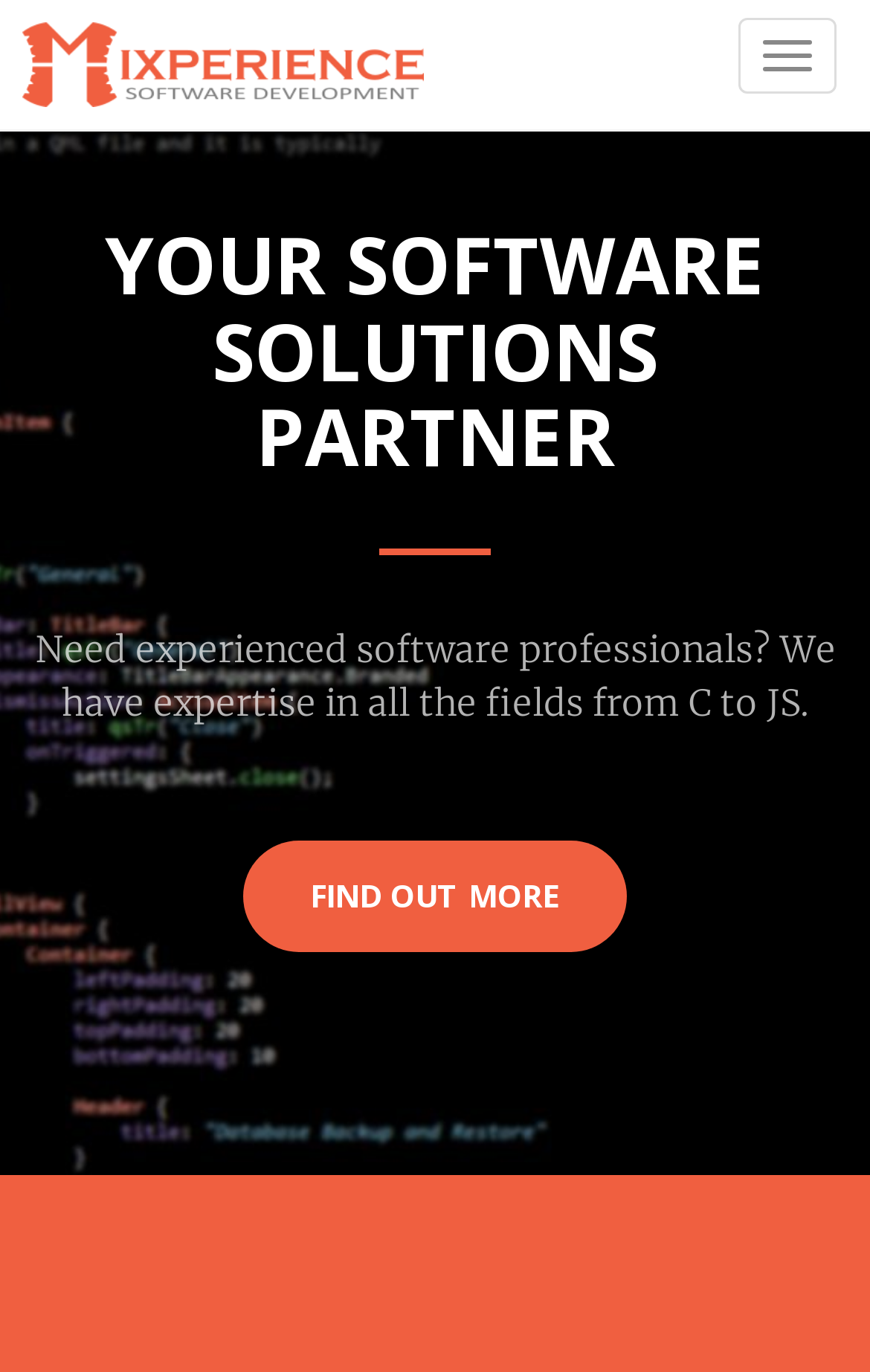Examine the image carefully and respond to the question with a detailed answer: 
What is the purpose of the 'FIND OUT MORE' link?

The 'FIND OUT MORE' link is placed below the text describing the company's expertise in software development, suggesting that it leads to more information about the company's services or capabilities.